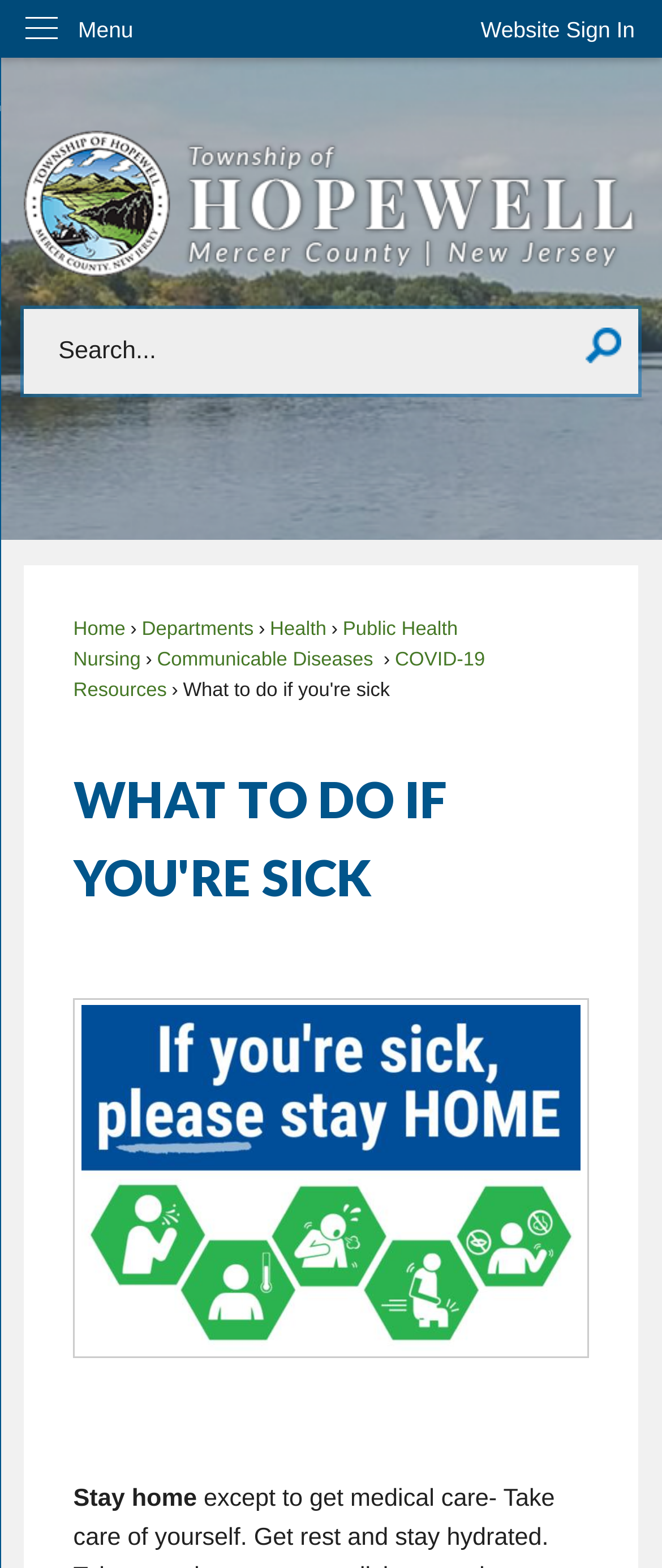Show the bounding box coordinates of the region that should be clicked to follow the instruction: "Click RSS Hurricane (Ost-Pazifik)."

None